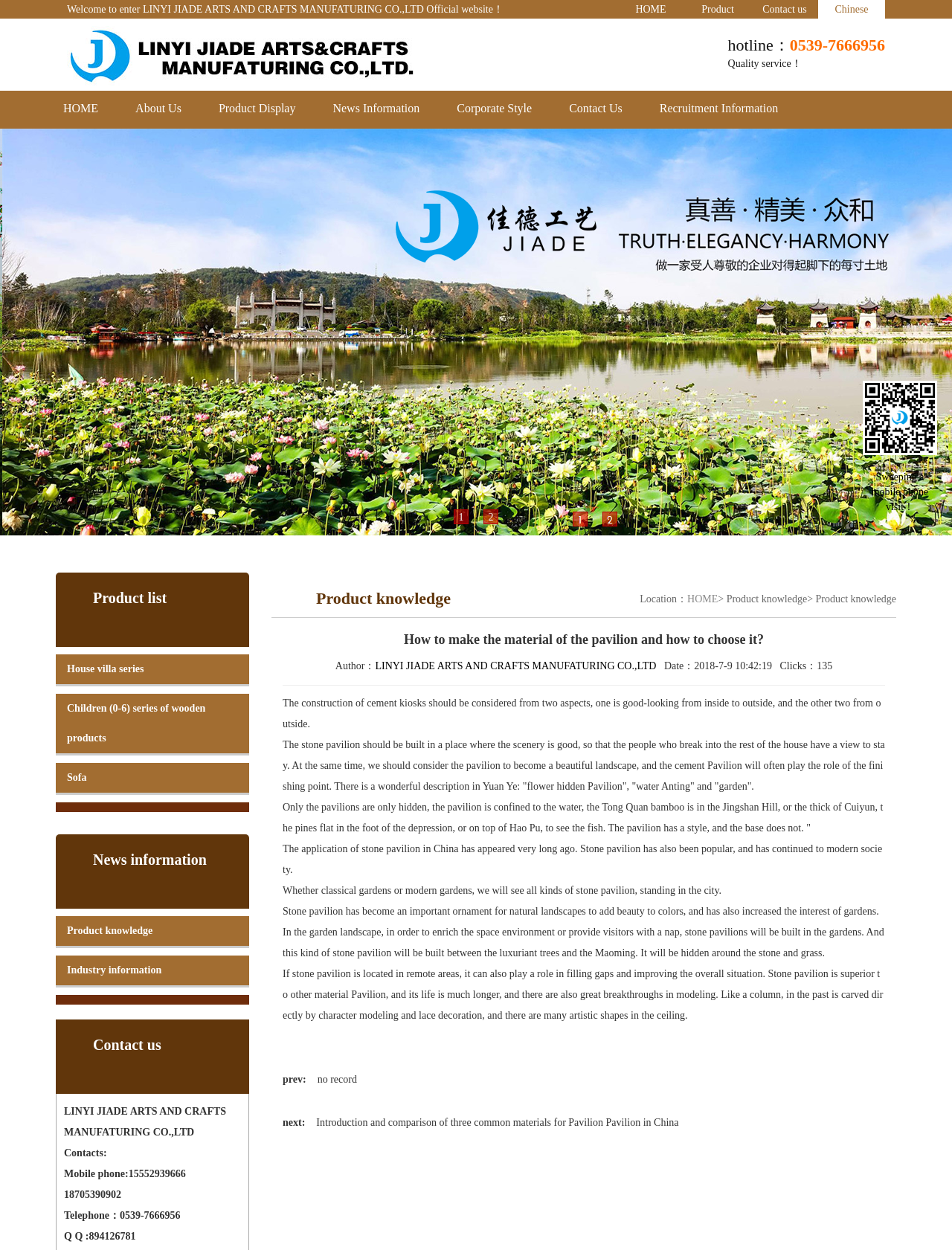Locate the bounding box coordinates of the clickable area to execute the instruction: "Click on the 'Product knowledge' link". Provide the coordinates as four float numbers between 0 and 1, represented as [left, top, right, bottom].

[0.332, 0.471, 0.474, 0.486]